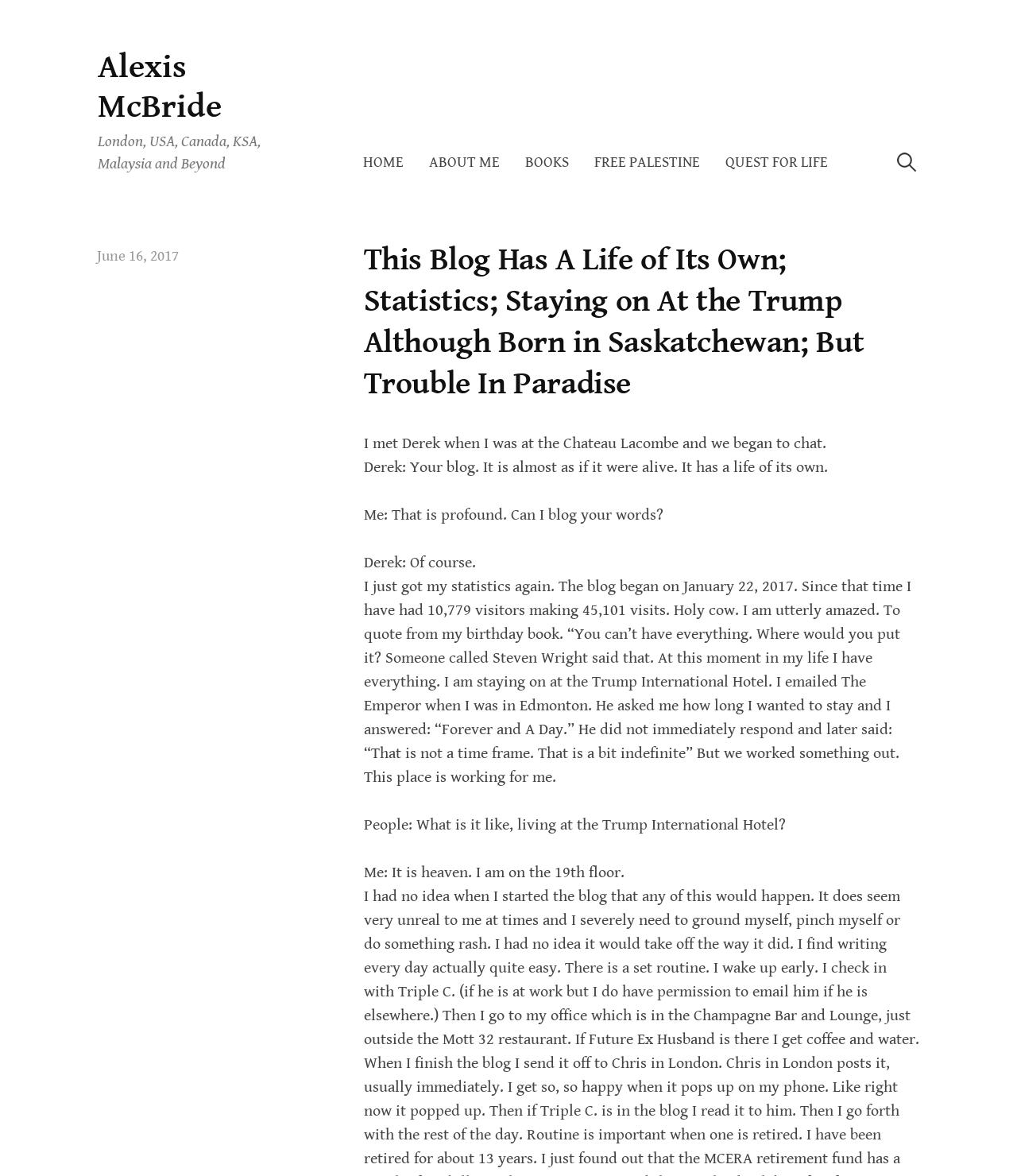Identify the bounding box coordinates of the element to click to follow this instruction: 'Read the blog post from June 16, 2017'. Ensure the coordinates are four float values between 0 and 1, provided as [left, top, right, bottom].

[0.096, 0.211, 0.176, 0.225]